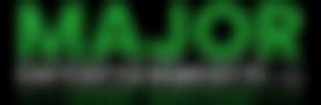What industry does the branding align with?
Answer the question with detailed information derived from the image.

The overall aesthetic combines a sense of professionalism with a modern flair, aligning with the branding typically associated with the entertainment industry, which suggests a focus on entertainment and events.